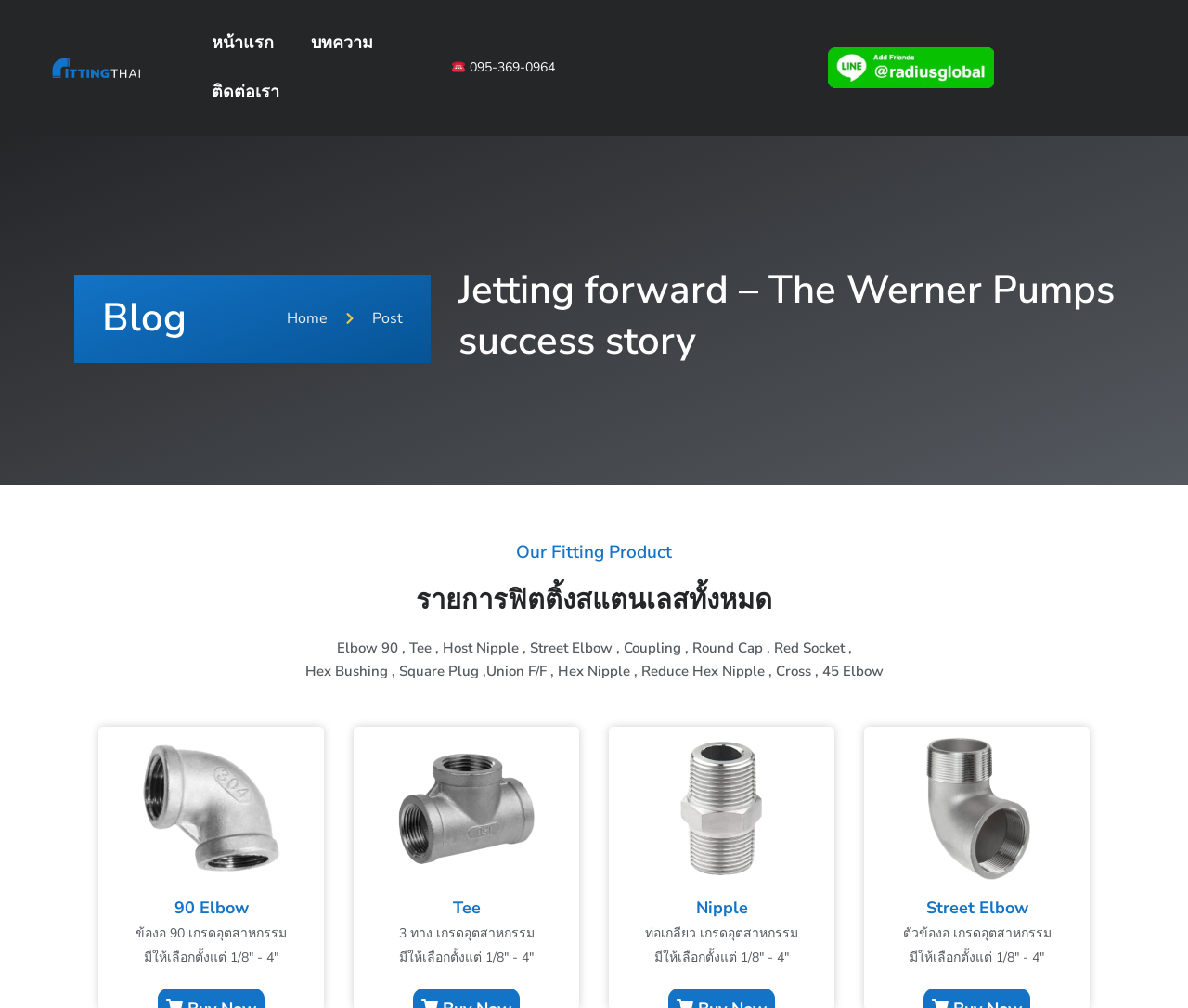Extract the main title from the webpage.

Jetting forward – The Werner Pumps success story